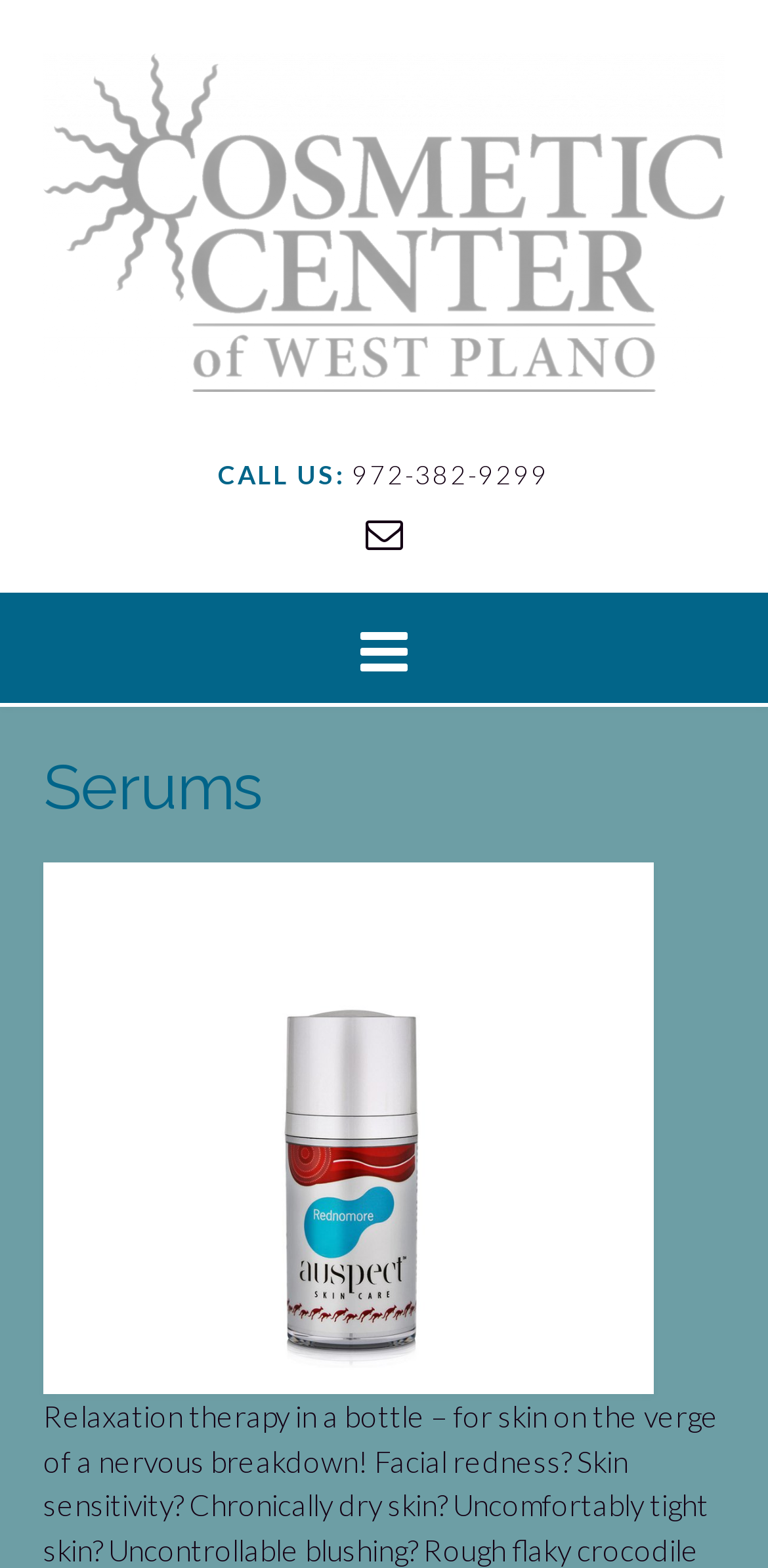Determine the bounding box for the UI element as described: "title="Send us an email"". The coordinates should be represented as four float numbers between 0 and 1, formatted as [left, top, right, bottom].

[0.476, 0.326, 0.524, 0.355]